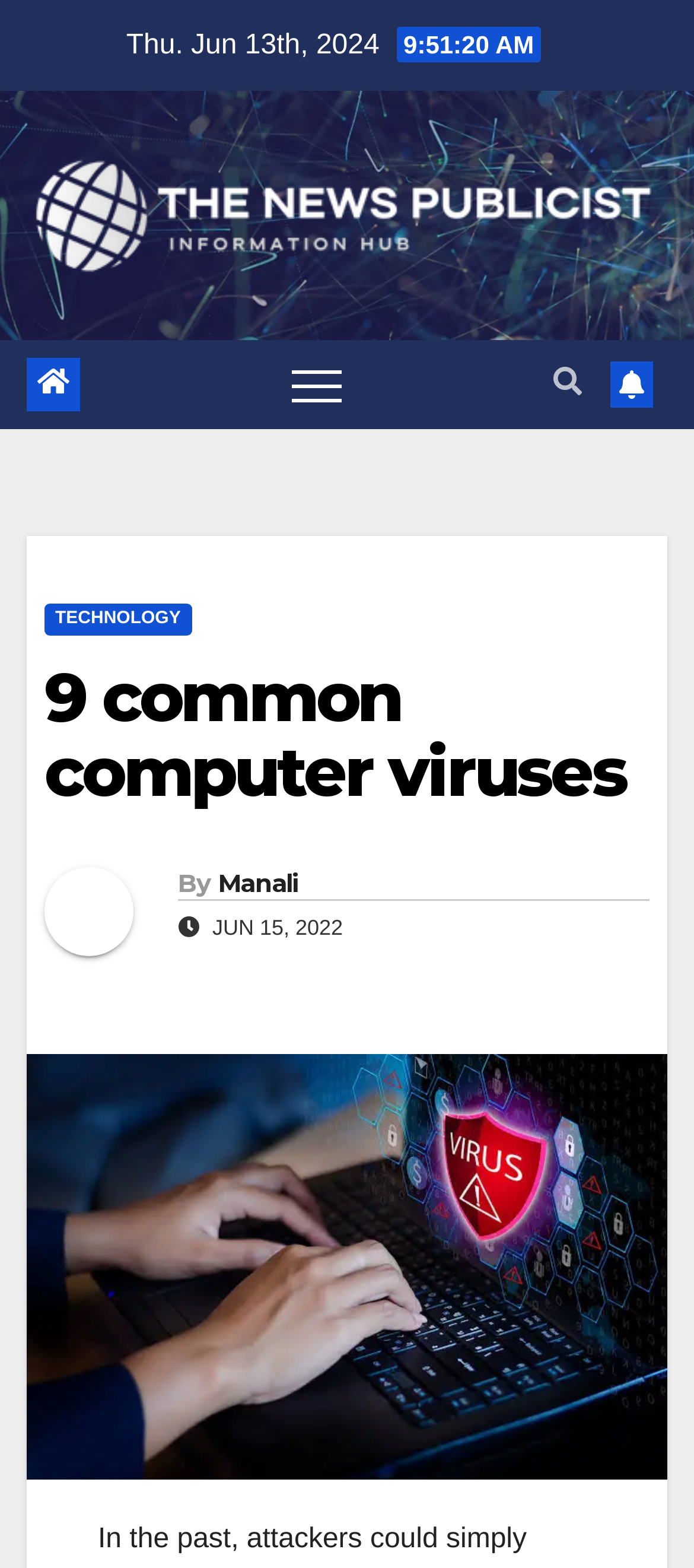Give the bounding box coordinates for this UI element: "parent_node: ByManali". The coordinates should be four float numbers between 0 and 1, arranged as [left, top, right, bottom].

[0.064, 0.553, 0.256, 0.627]